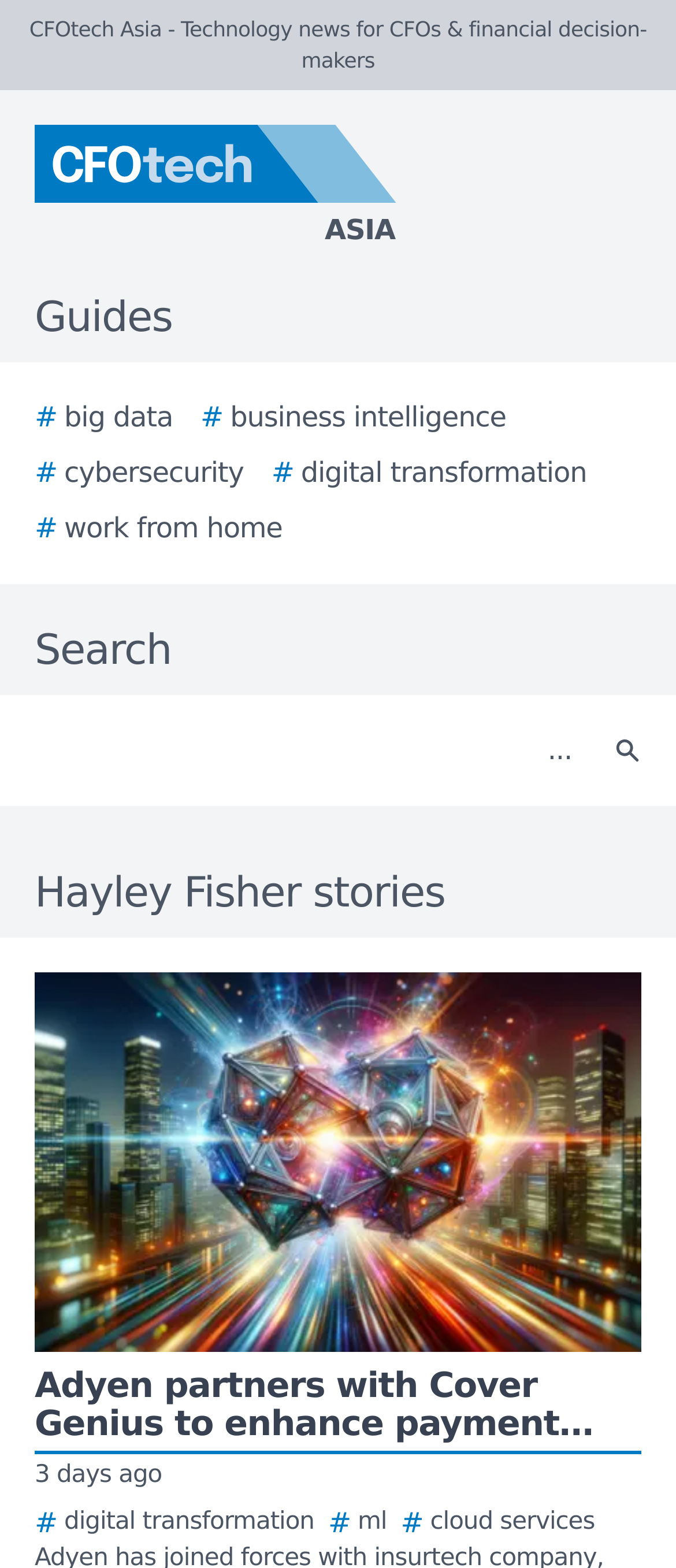Specify the bounding box coordinates of the area to click in order to execute this command: 'Scroll to top'. The coordinates should consist of four float numbers ranging from 0 to 1, and should be formatted as [left, top, right, bottom].

None